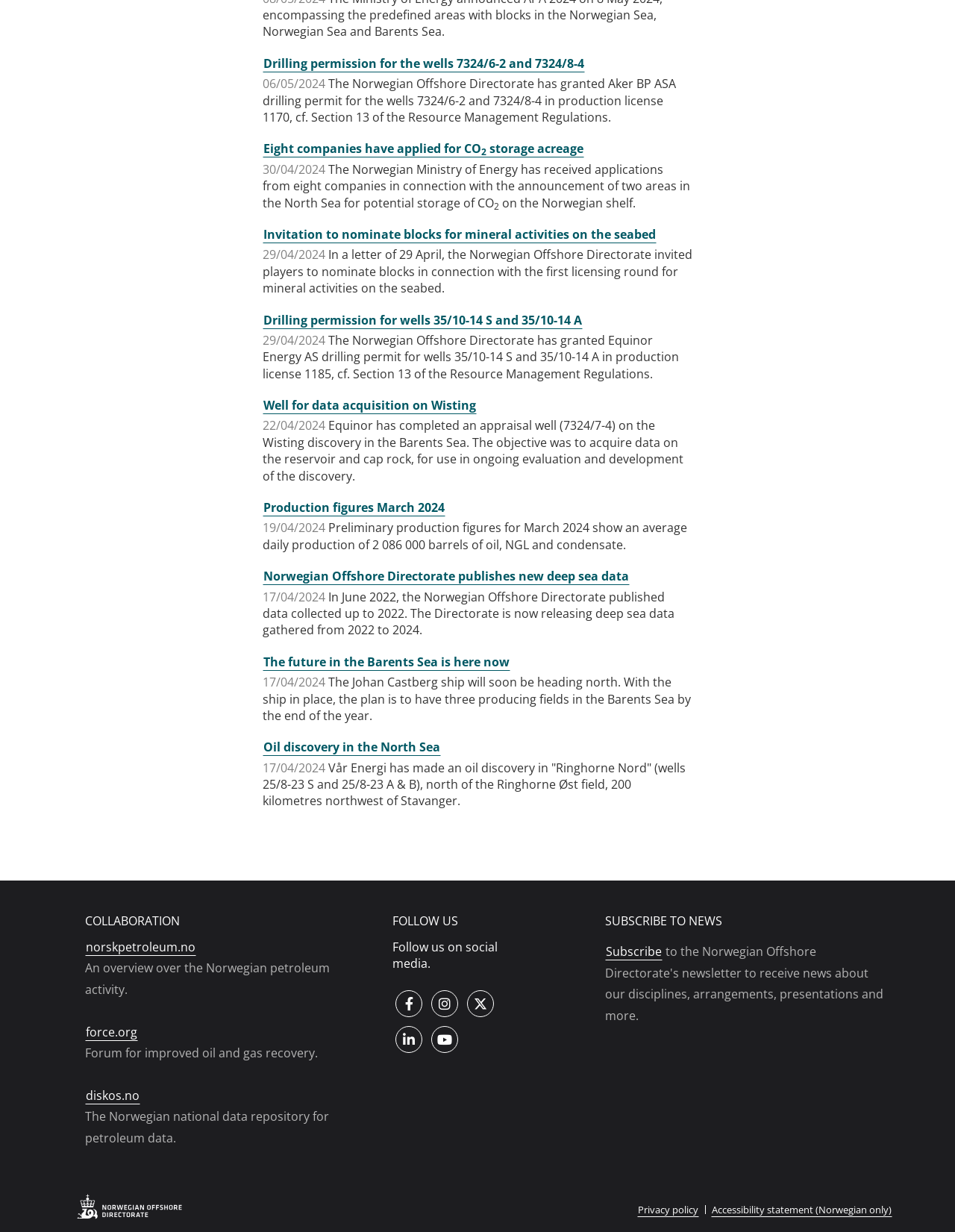What is the name of the field mentioned in the article 'Oil discovery in the North Sea'?
Give a single word or phrase answer based on the content of the image.

Ringhorne Nord